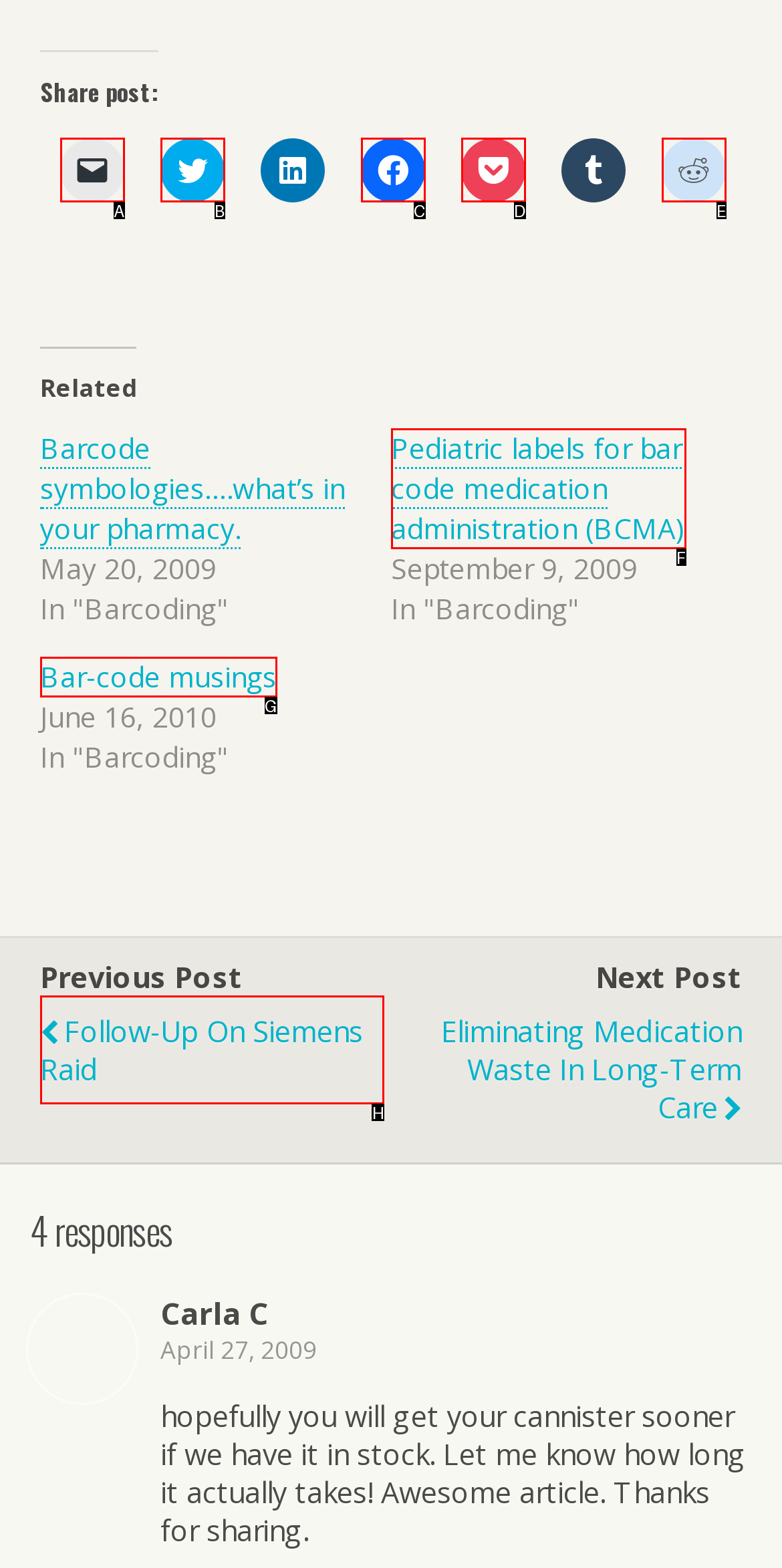Identify the HTML element that matches the description: Follow-up on Siemens Raid
Respond with the letter of the correct option.

H